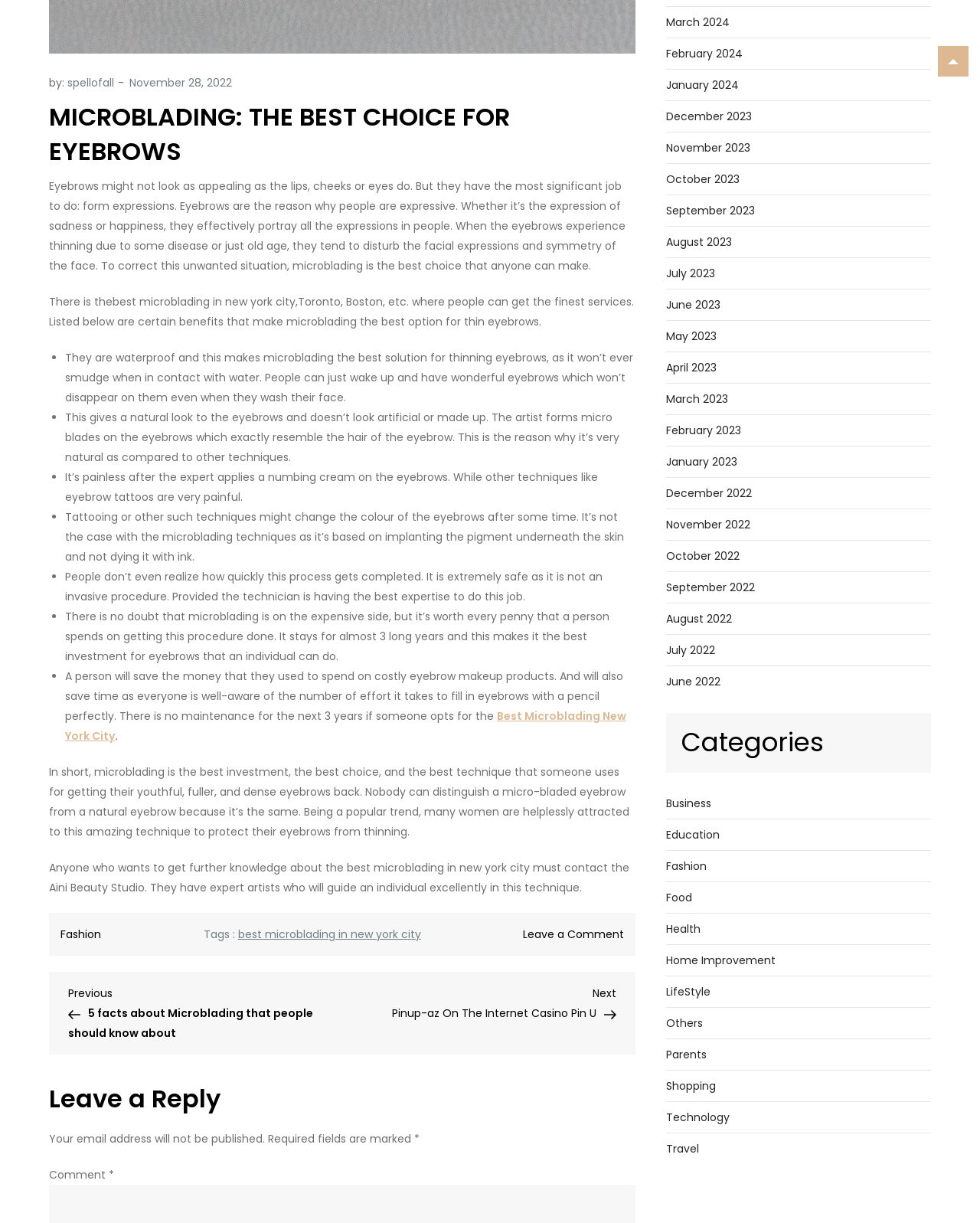Determine the bounding box coordinates of the clickable area required to perform the following instruction: "Leave a comment on the article". The coordinates should be represented as four float numbers between 0 and 1: [left, top, right, bottom].

[0.05, 0.954, 0.111, 0.967]